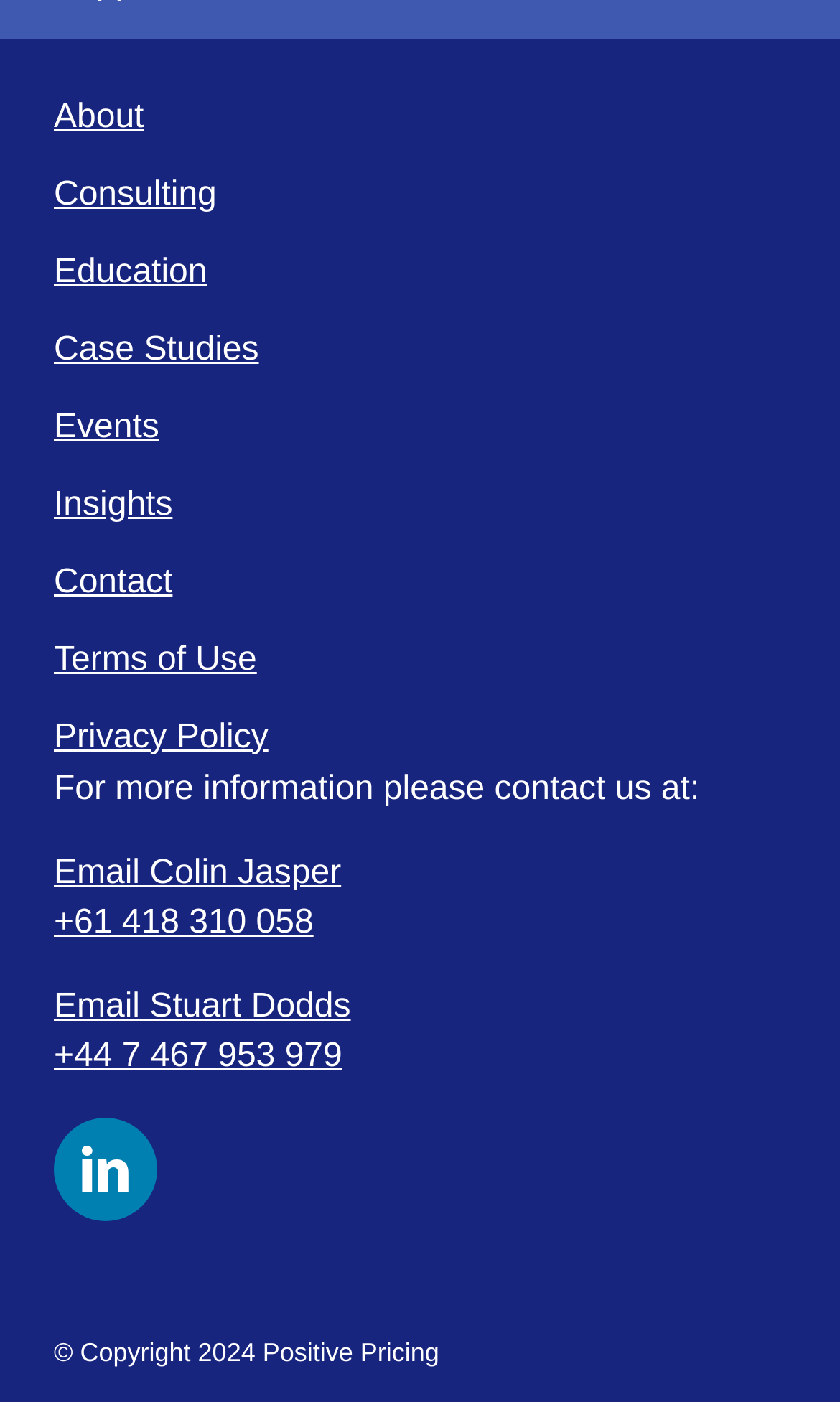Respond with a single word or short phrase to the following question: 
What is the purpose of the 'Case Studies' link?

To access case studies